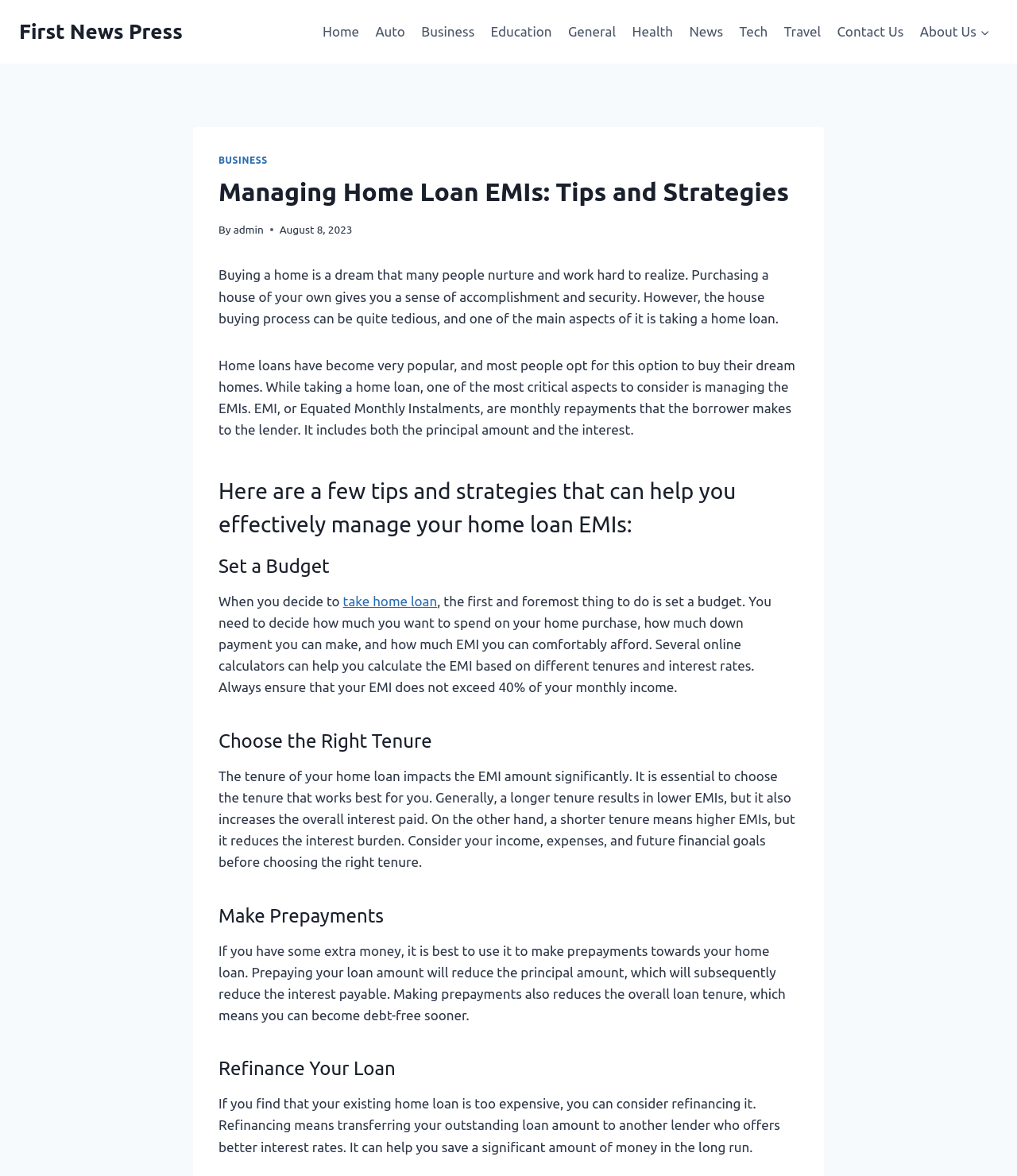Could you locate the bounding box coordinates for the section that should be clicked to accomplish this task: "Click on the 'take home loan' link".

[0.337, 0.504, 0.43, 0.517]